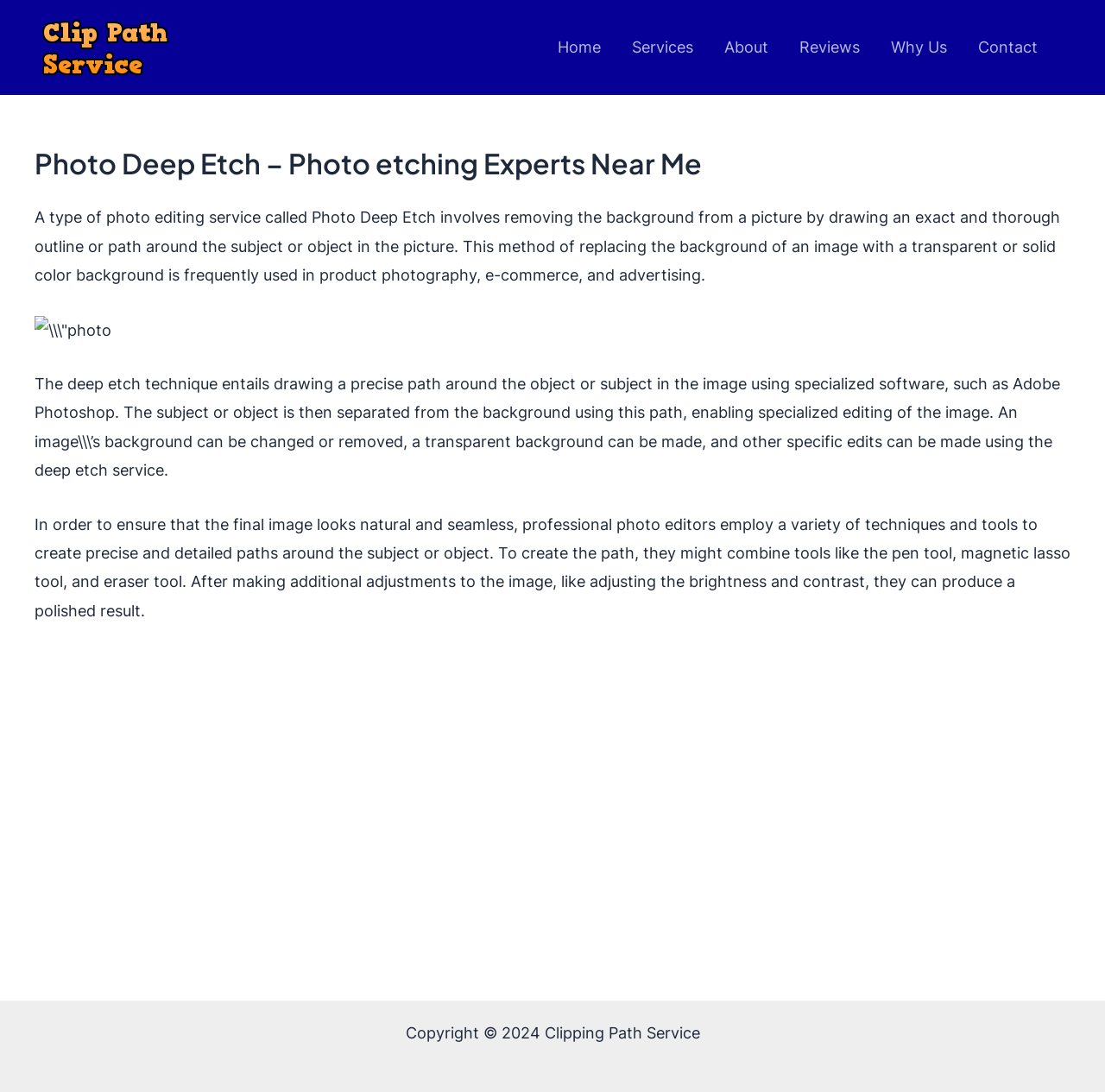Based on the element description "Why Us", predict the bounding box coordinates of the UI element.

[0.792, 0.0, 0.871, 0.087]